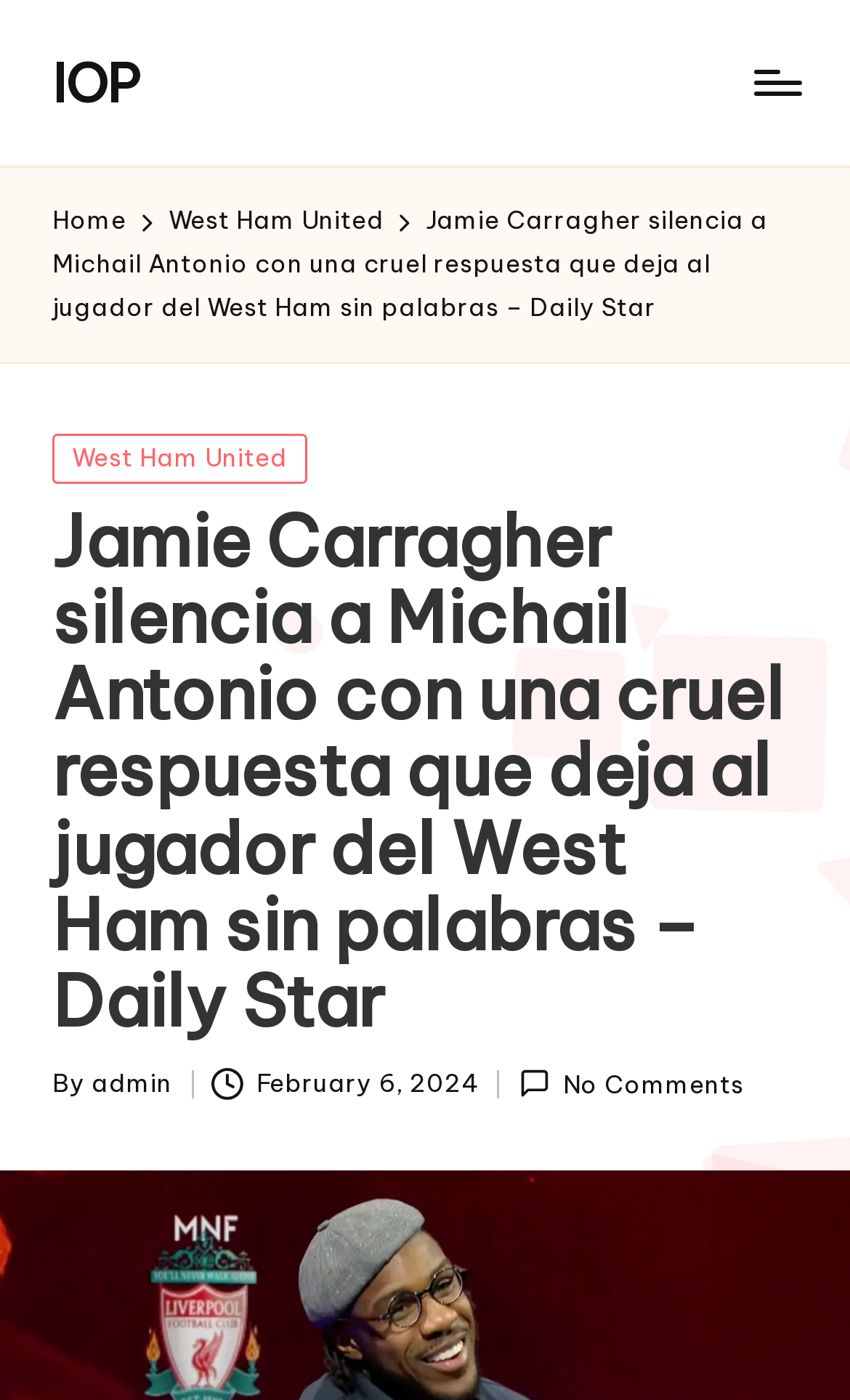When was the article published?
Respond to the question with a single word or phrase according to the image.

February 6, 2024